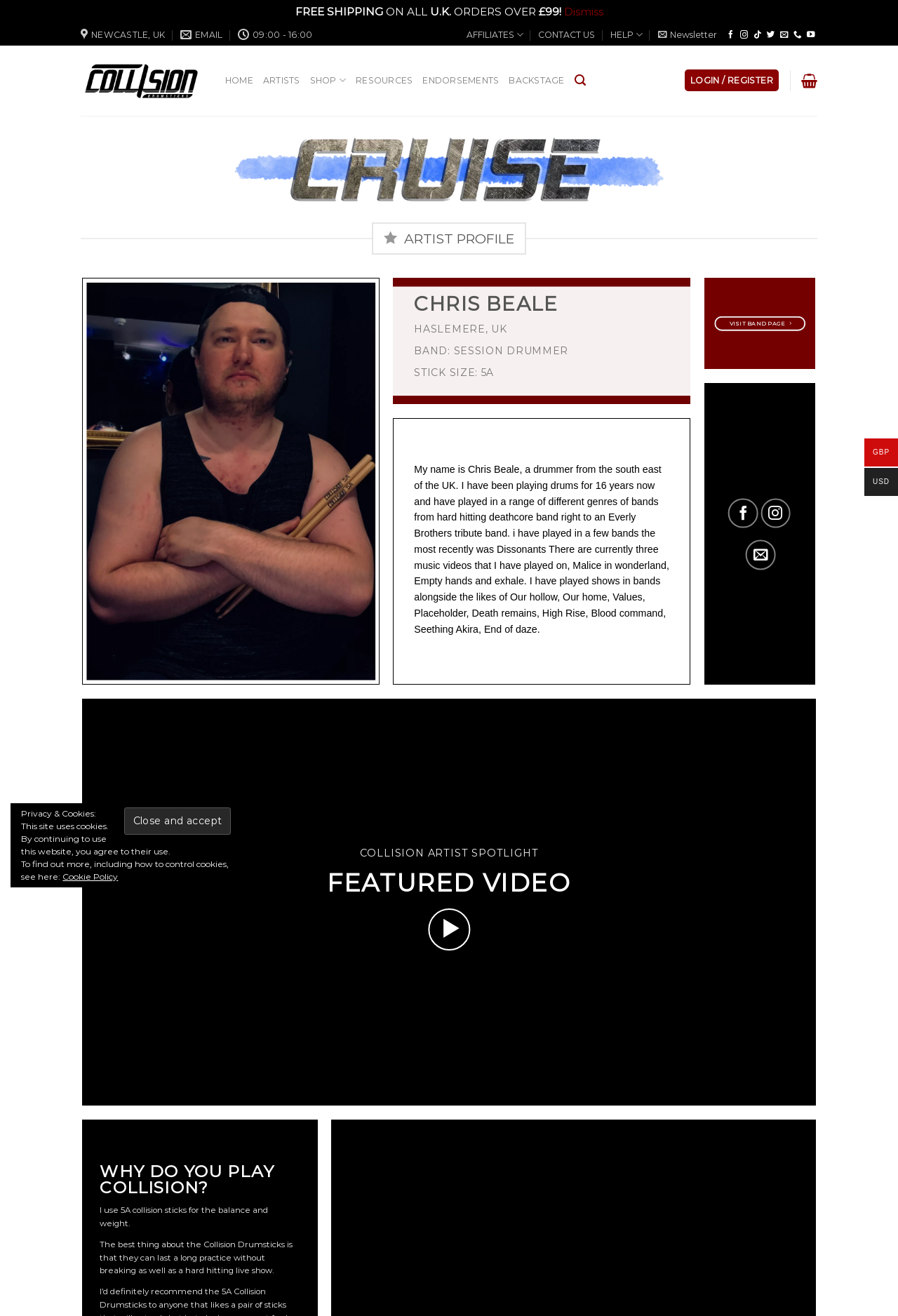Bounding box coordinates should be in the format (top-left x, top-left y, bottom-right x, bottom-right y) and all values should be floating point numbers between 0 and 1. Determine the bounding box coordinate for the UI element described as: title="Collision Drumsticks - Collision Drumsticks"

[0.09, 0.046, 0.227, 0.076]